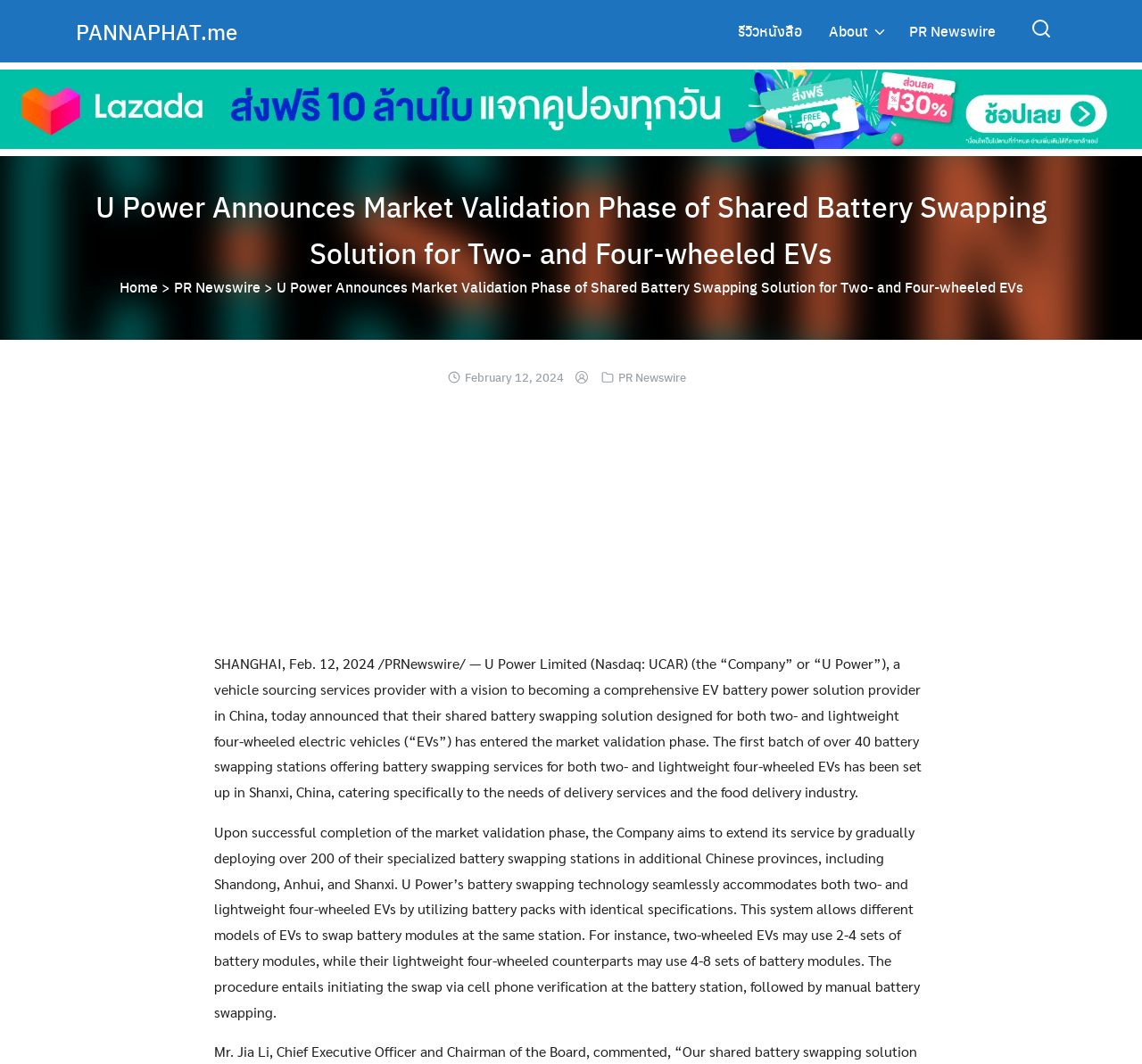Please identify the bounding box coordinates of the area that needs to be clicked to follow this instruction: "Read about U Power's market validation phase".

[0.084, 0.174, 0.916, 0.256]